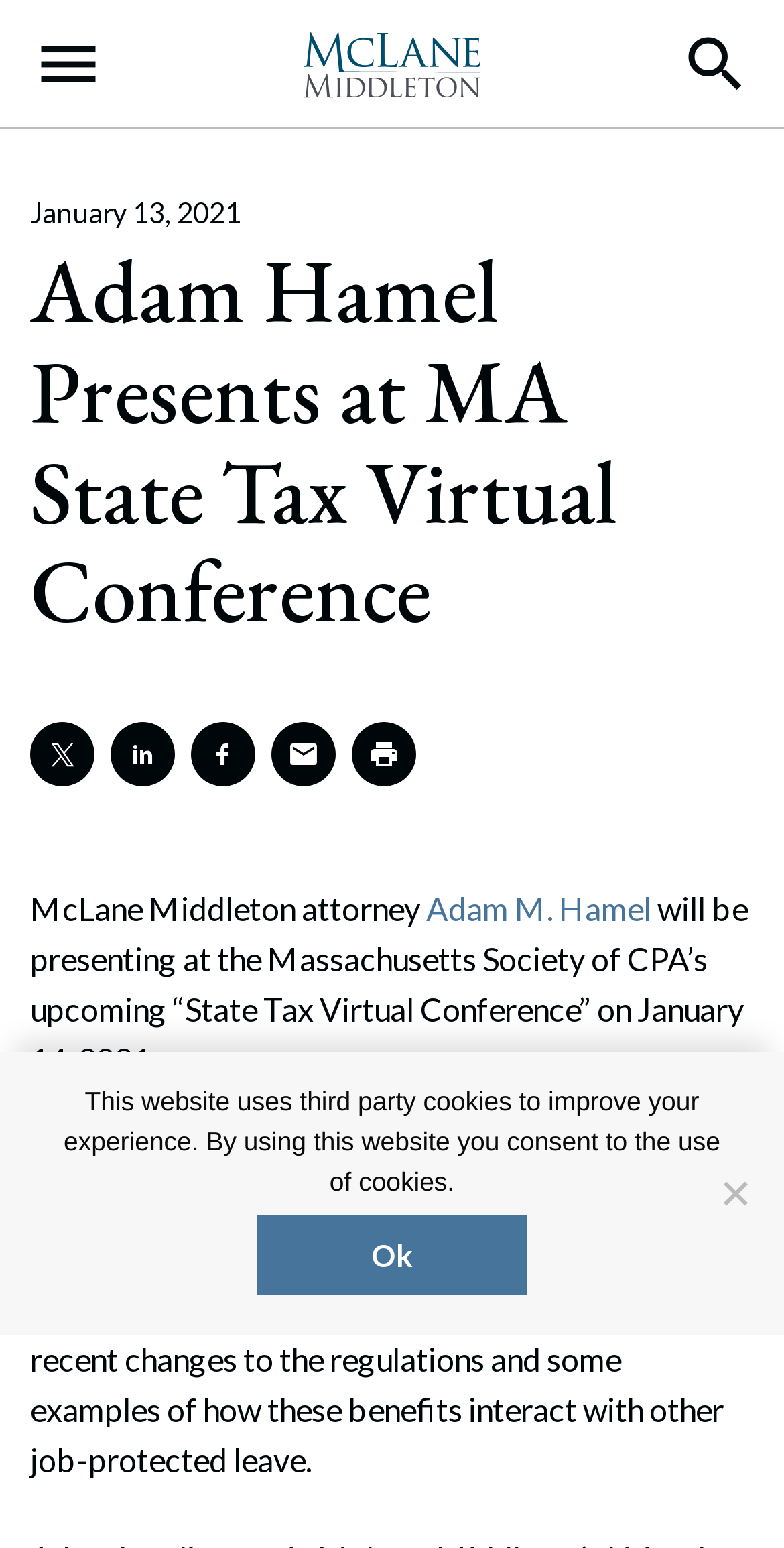Who is presenting at the Massachusetts Society of CPA’s upcoming conference?
Using the information presented in the image, please offer a detailed response to the question.

I found the answer by looking at the text content of the webpage, specifically the sentence that says 'McLane Middleton attorney Adam M. Hamel will be presenting at the Massachusetts Society of CPA’s upcoming “State Tax Virtual Conference” on January 14, 2021.'